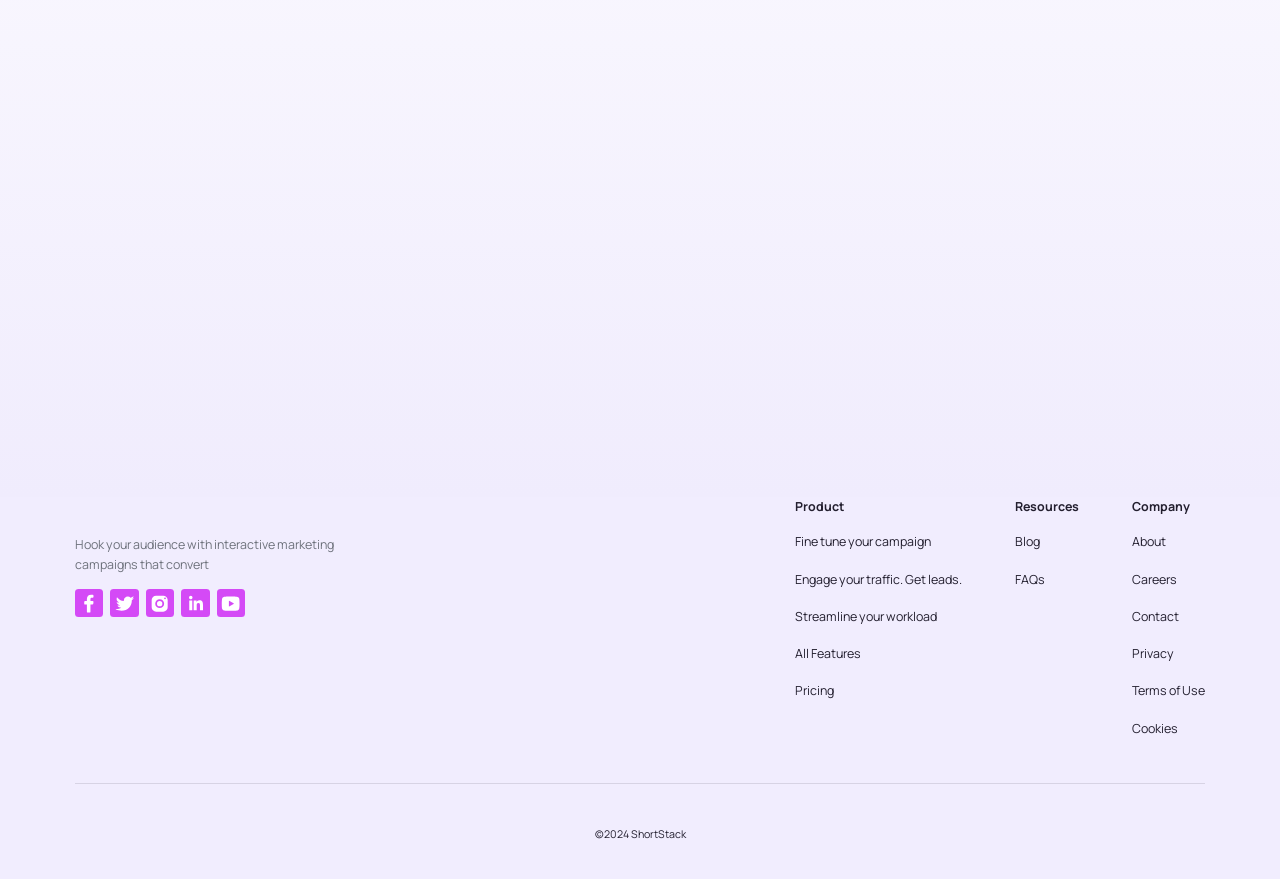How many social media platforms are linked on the webpage?
Please look at the screenshot and answer using one word or phrase.

5